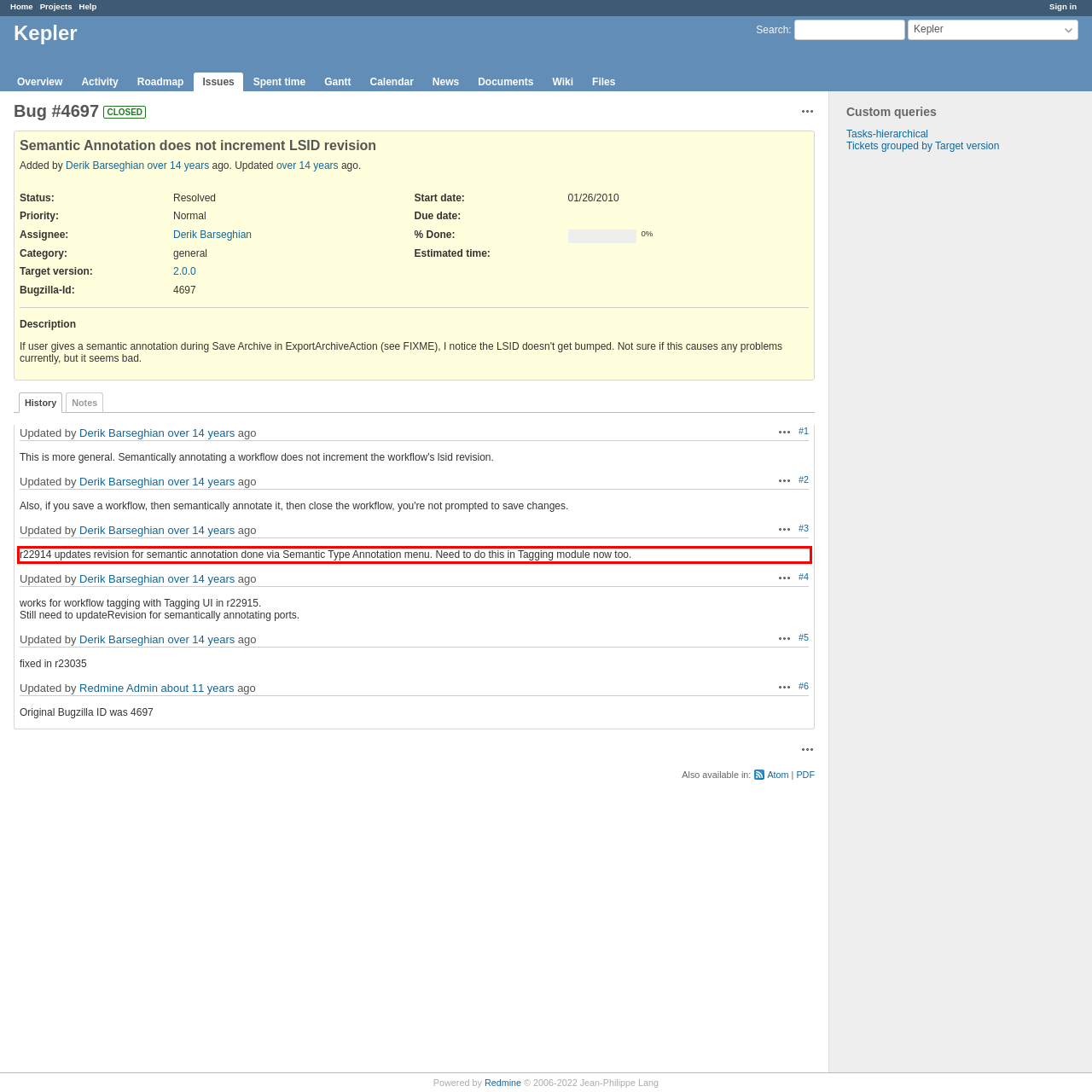Within the screenshot of the webpage, there is a red rectangle. Please recognize and generate the text content inside this red bounding box.

r22914 updates revision for semantic annotation done via Semantic Type Annotation menu. Need to do this in Tagging module now too.